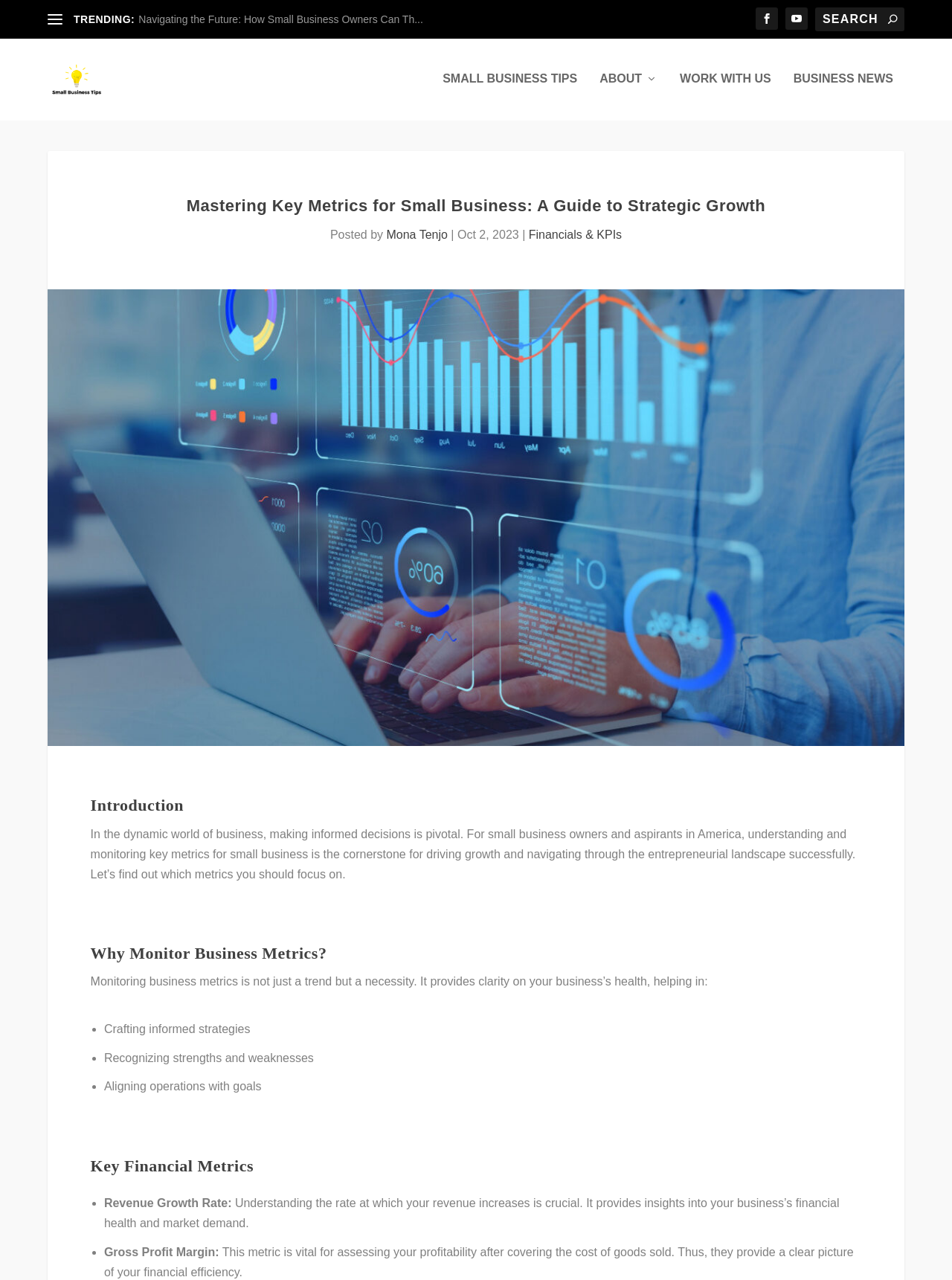What is the topic of the trending article?
Using the visual information, respond with a single word or phrase.

Navigating the Future